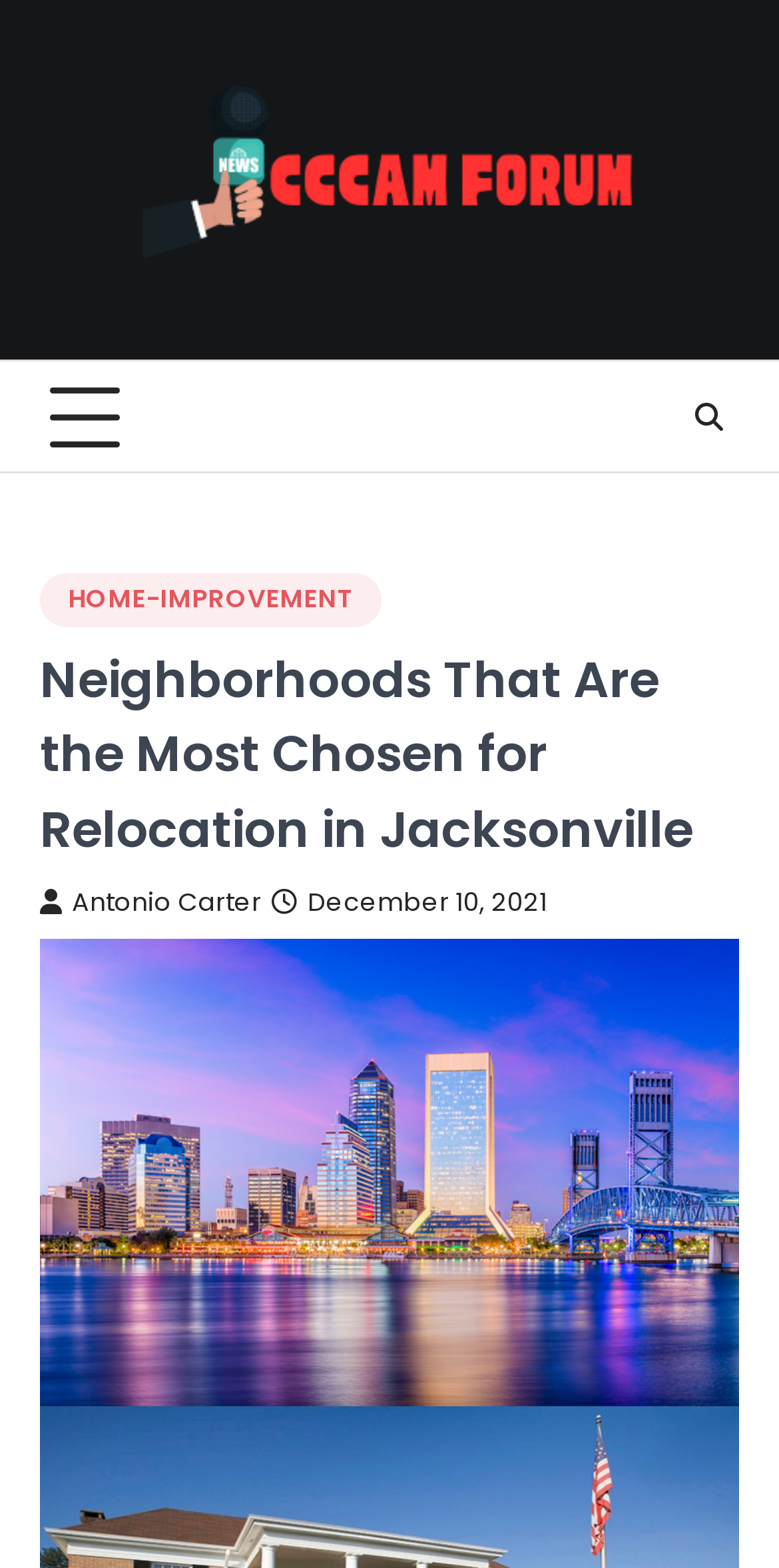Your task is to extract the text of the main heading from the webpage.

Neighborhoods That Are the Most Chosen for Relocation in Jacksonville